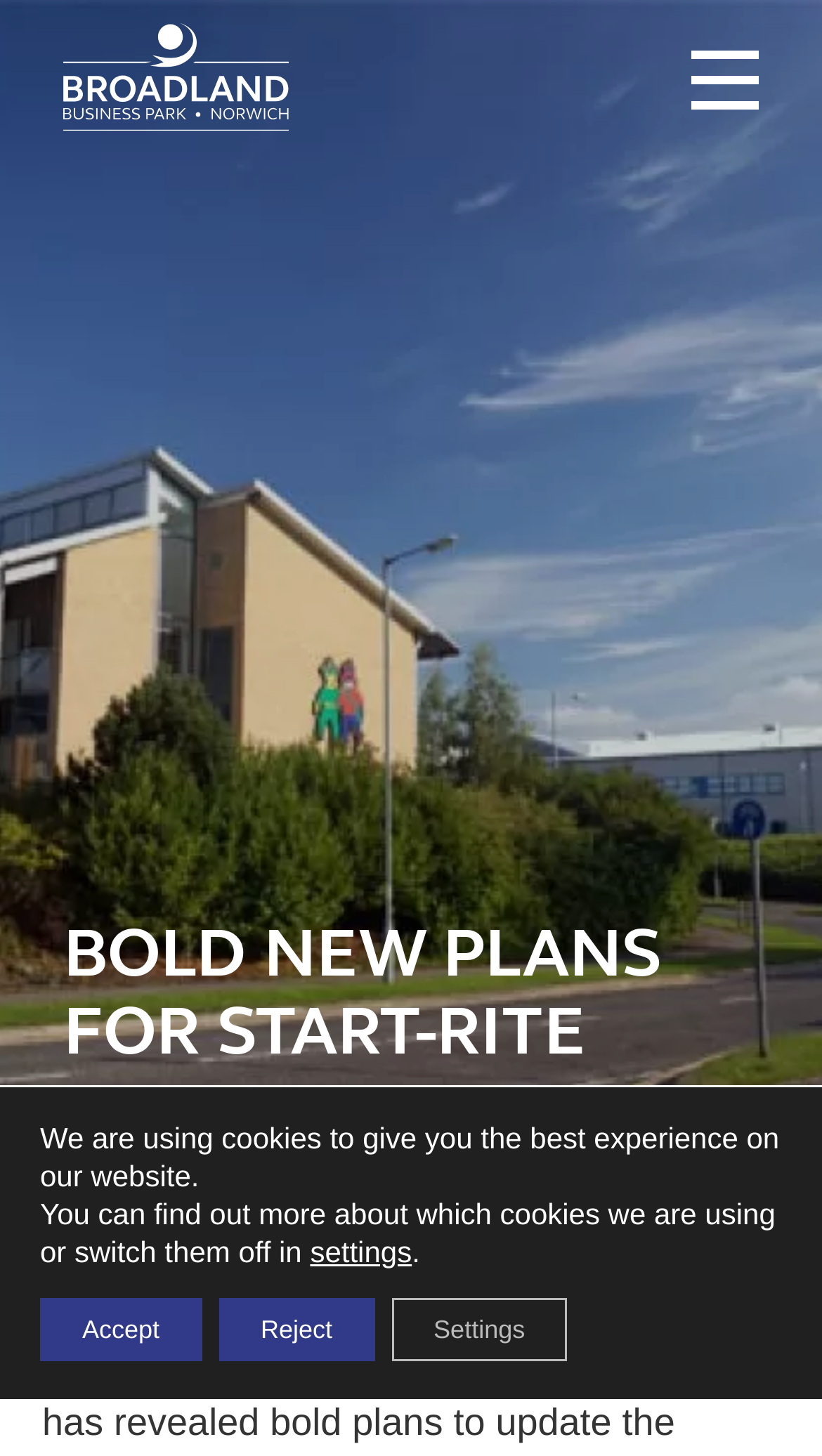Create a full and detailed caption for the entire webpage.

The webpage is about the new chief executive of Start-rite shoes and their plans to update the historic brand. At the top left corner, there is a "Skip to content" link. Next to it, on the top left section, there is a link with an associated image. On the top right section, there is a button. 

Below the top section, there is a large figure that spans the entire width of the page. Above this figure, there is a heading that reads "BOLD NEW PLANS FOR START-RITE" positioned on the top left section of the figure. 

At the bottom of the page, there is a GDPR Cookie Banner that takes up the entire width. Within the banner, there are two paragraphs of text that explain the use of cookies on the website. Below the text, there are three buttons: "settings", "Accept", and "Reject", aligned horizontally from left to right.